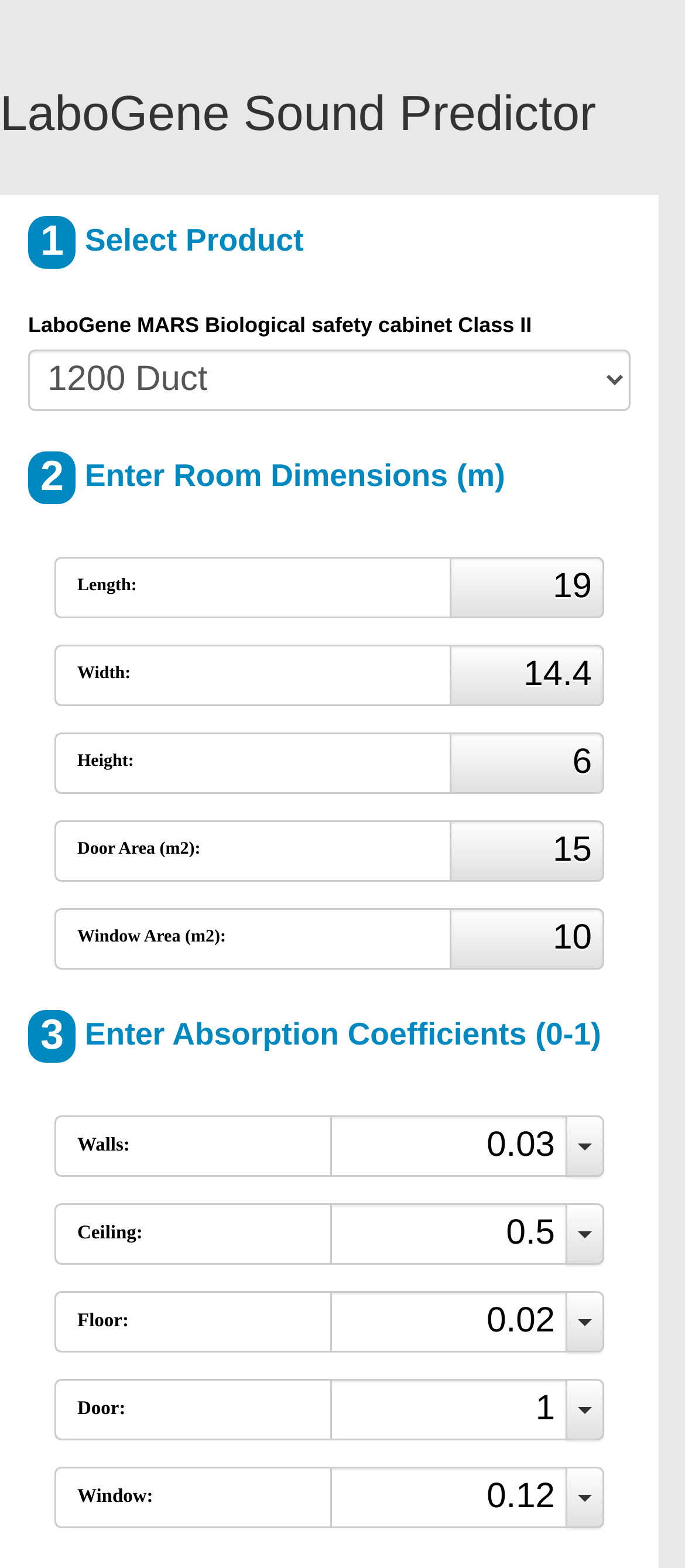Give a detailed overview of the webpage's appearance and contents.

The webpage is titled "LaboGene Sound Predictor" and appears to be a tool for predicting sound levels in a room. The page is divided into sections, with headings and input fields for users to enter data.

At the top of the page, there is a heading "LaboGene Sound Predictor" followed by a table with two sections. The first section has a heading "1 Select Product" and a dropdown menu for selecting a product, specifically a biological safety cabinet.

Below this, there is a second section with a heading "2 Enter Room Dimensions (m)" where users can input the length, width, height, door area, and window area of the room. This section is divided into several sub-sections, each with a label and a spin button for entering numerical values.

Further down the page, there is a heading "3 Enter Absorption Coefficients (0-1)" followed by several tables, each with a label and a spin button for entering numerical values. These tables appear to be for entering absorption coefficients for different surfaces, including the ceiling, floor, door, and window.

Throughout the page, there are several buttons with dropdown menus, which may provide additional options or settings for the sound predictor tool. Overall, the page appears to be a data input form for a sound prediction calculation.